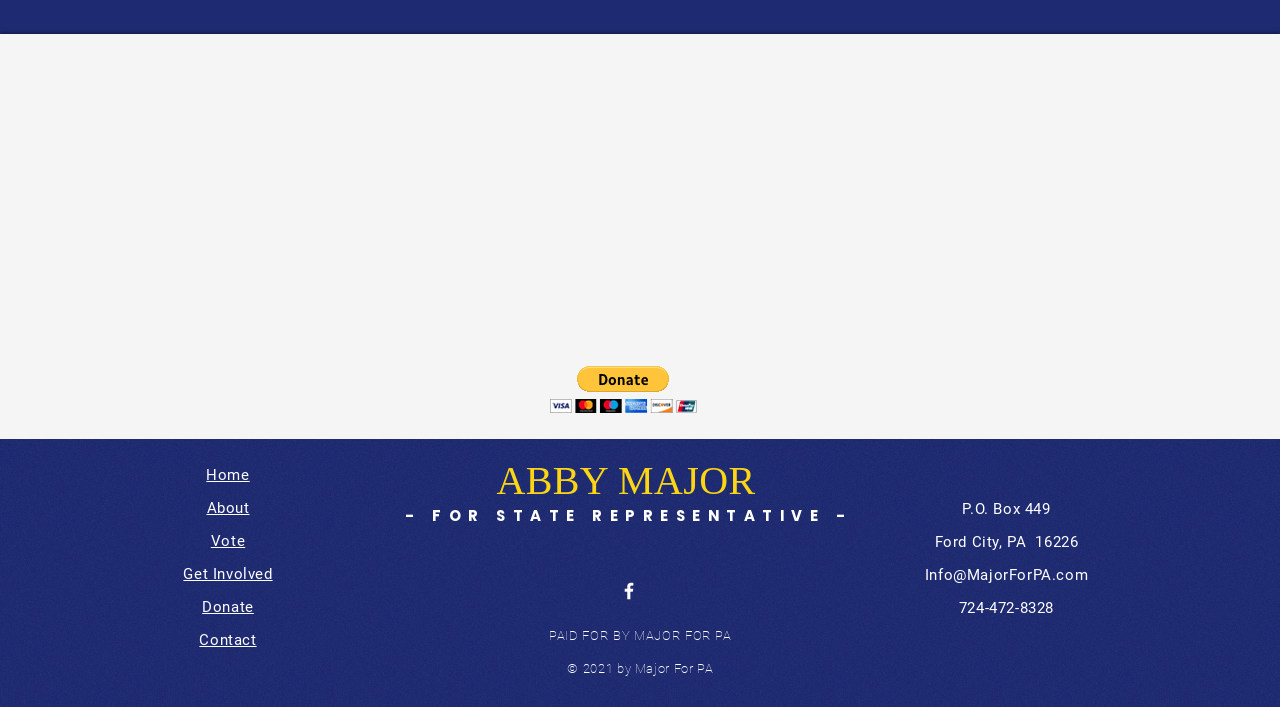What is the name of the candidate?
Based on the image, respond with a single word or phrase.

Abby Major